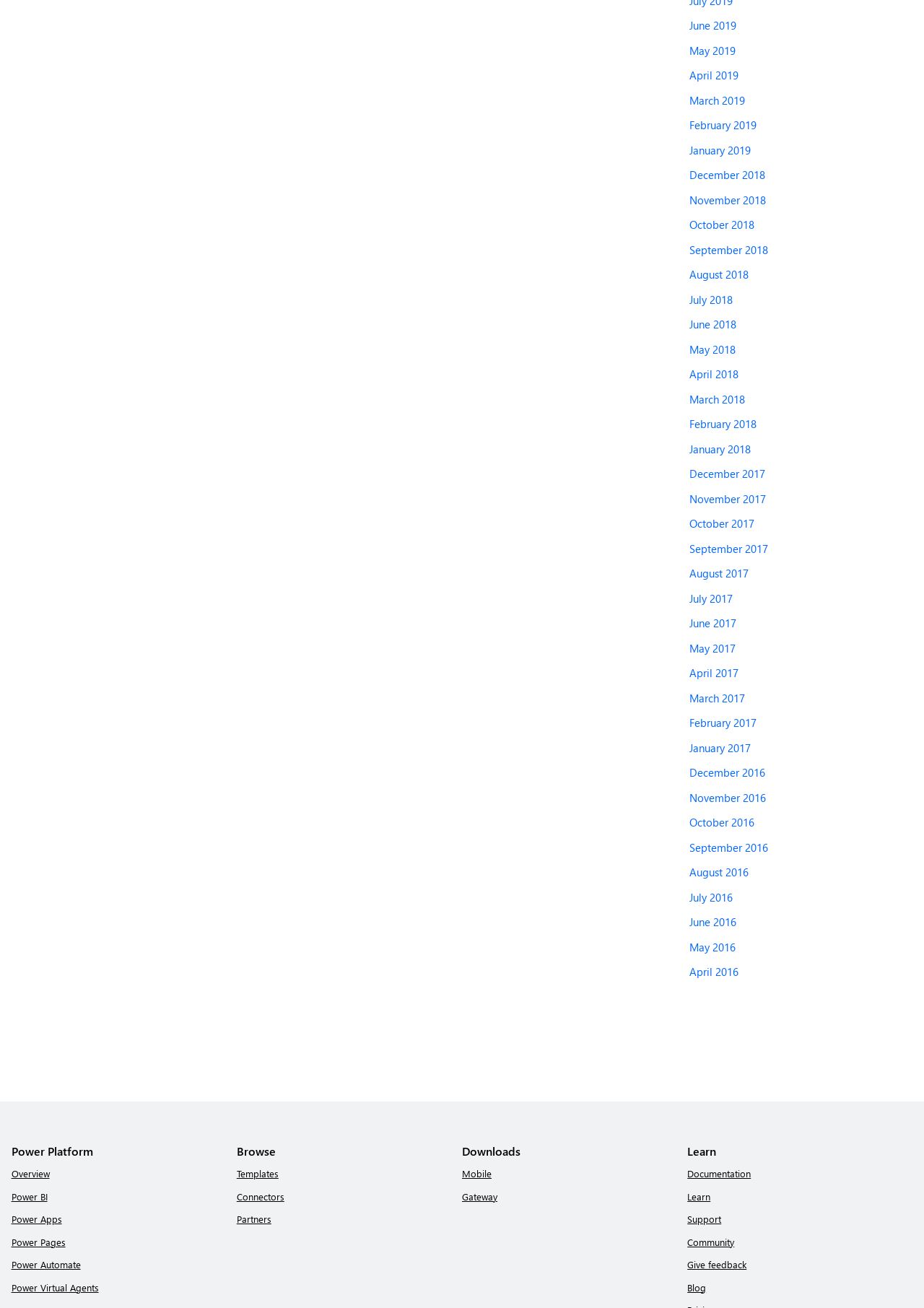Identify the bounding box coordinates of the clickable section necessary to follow the following instruction: "Browse templates". The coordinates should be presented as four float numbers from 0 to 1, i.e., [left, top, right, bottom].

[0.256, 0.893, 0.301, 0.902]